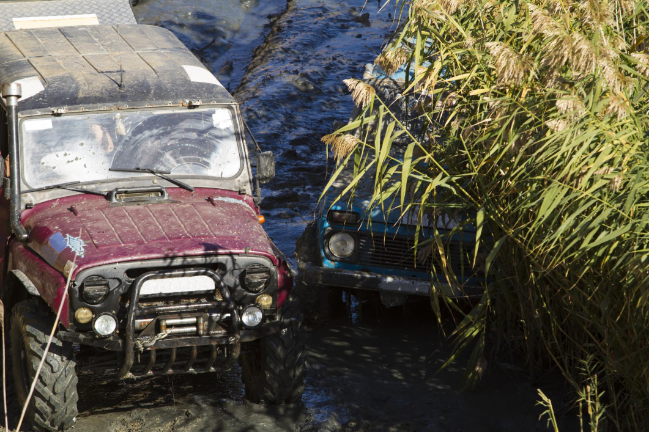Kindly respond to the following question with a single word or a brief phrase: 
What is the purpose of the winch-out service?

To recover stranded vehicles